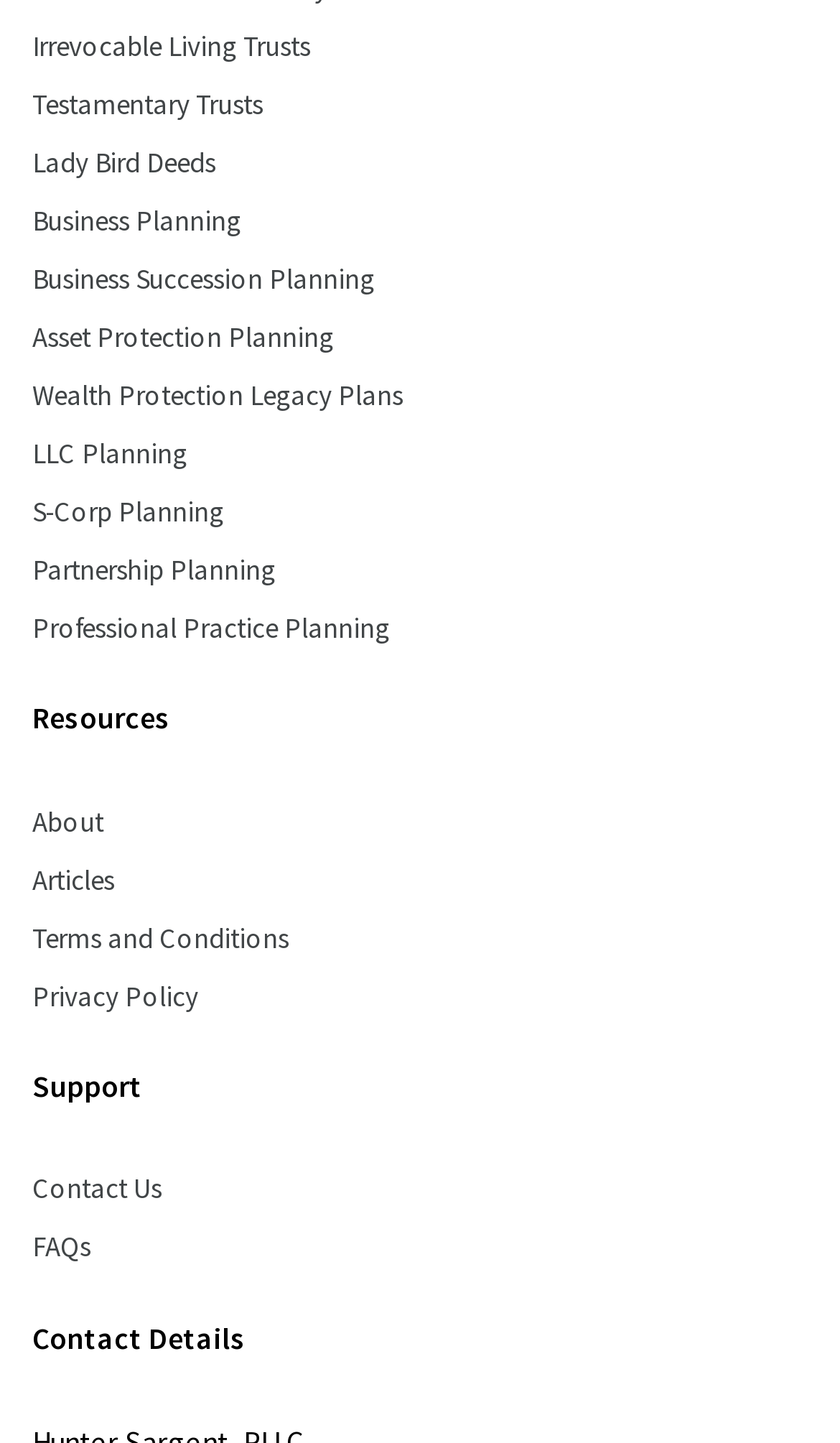How many links are there in the webpage?
Based on the screenshot, respond with a single word or phrase.

15